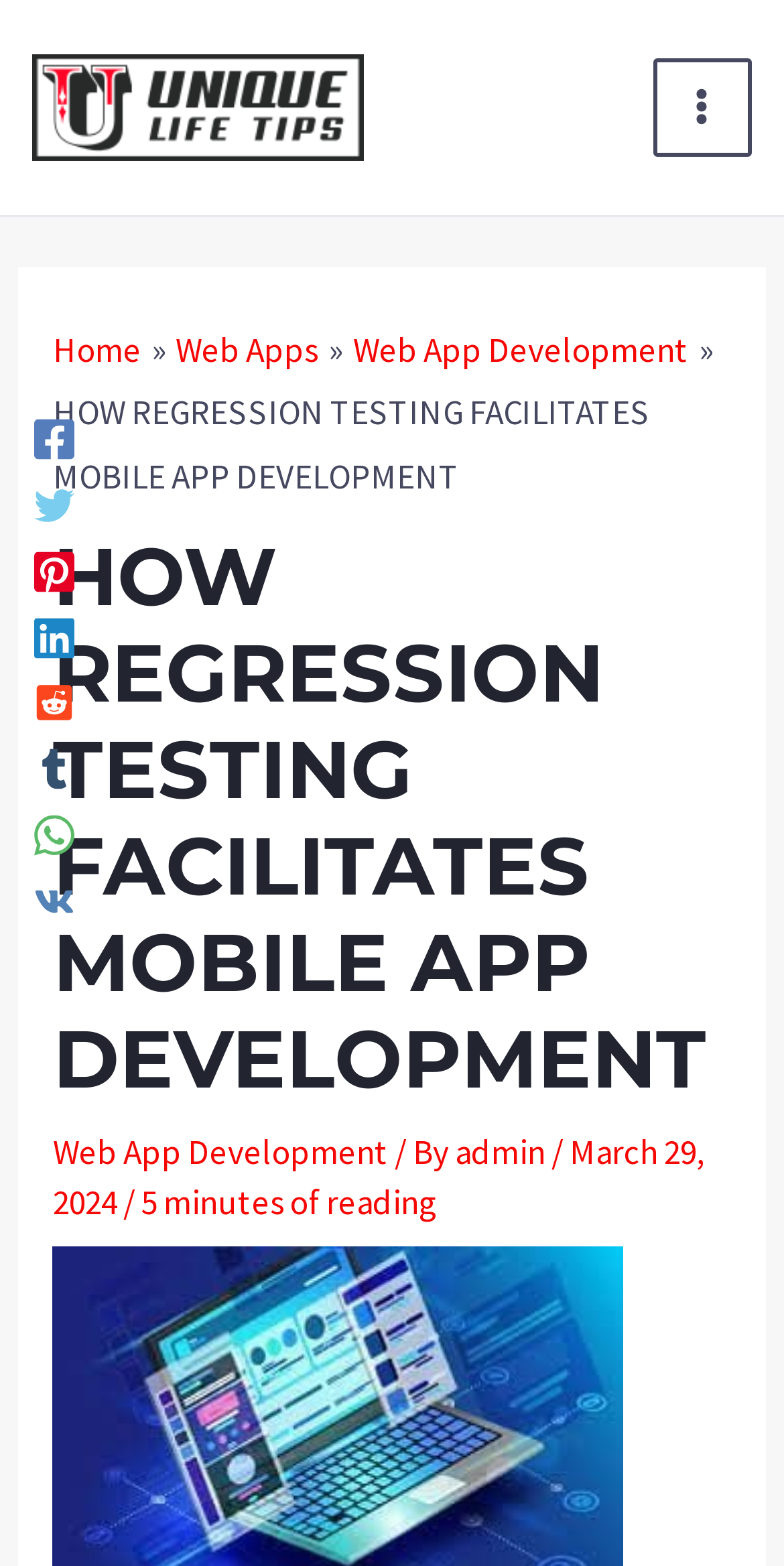Provide a brief response using a word or short phrase to this question:
What is the main topic of this webpage?

Mobile app development